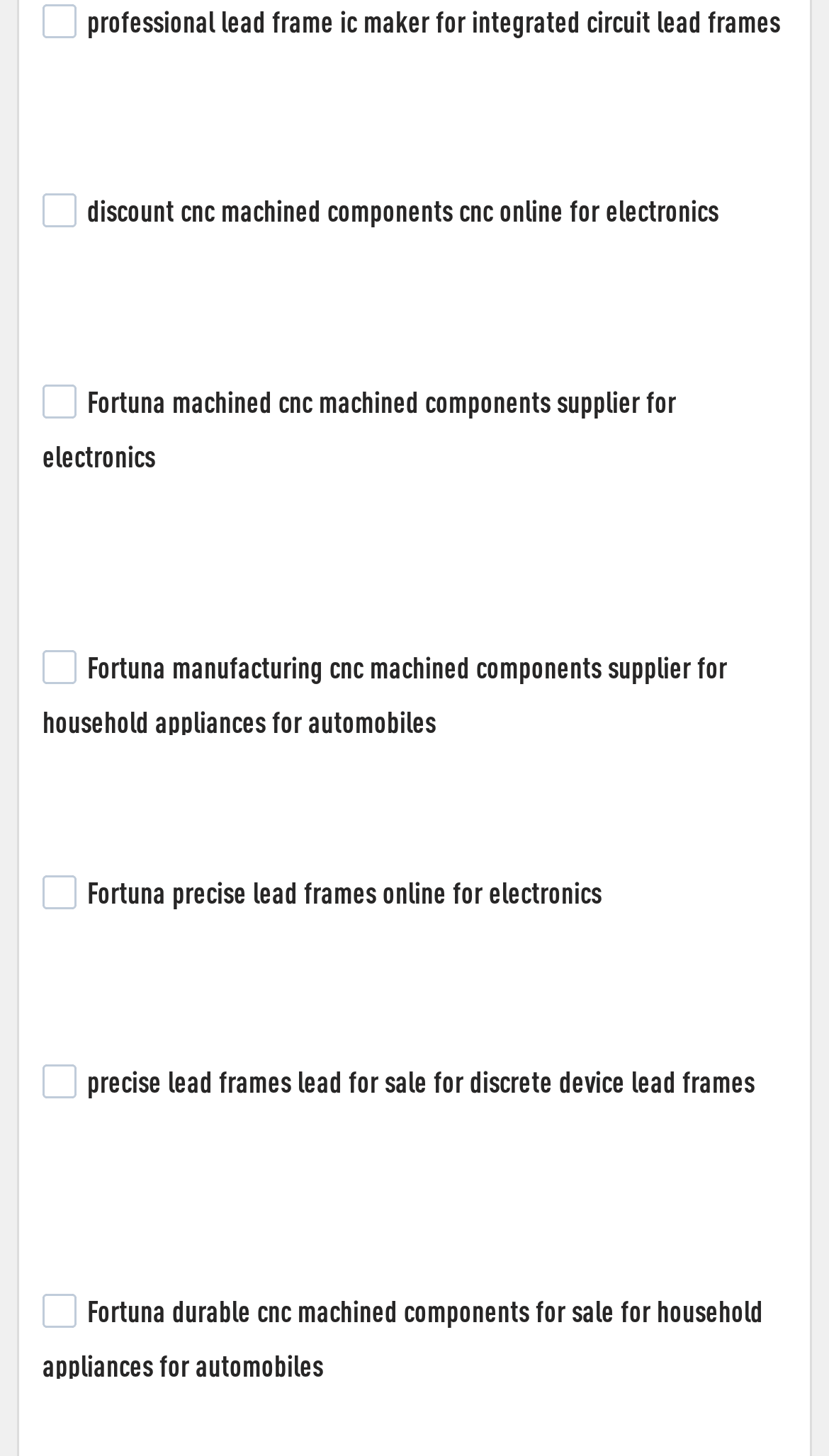How many checkboxes are on this webpage? Observe the screenshot and provide a one-word or short phrase answer.

8